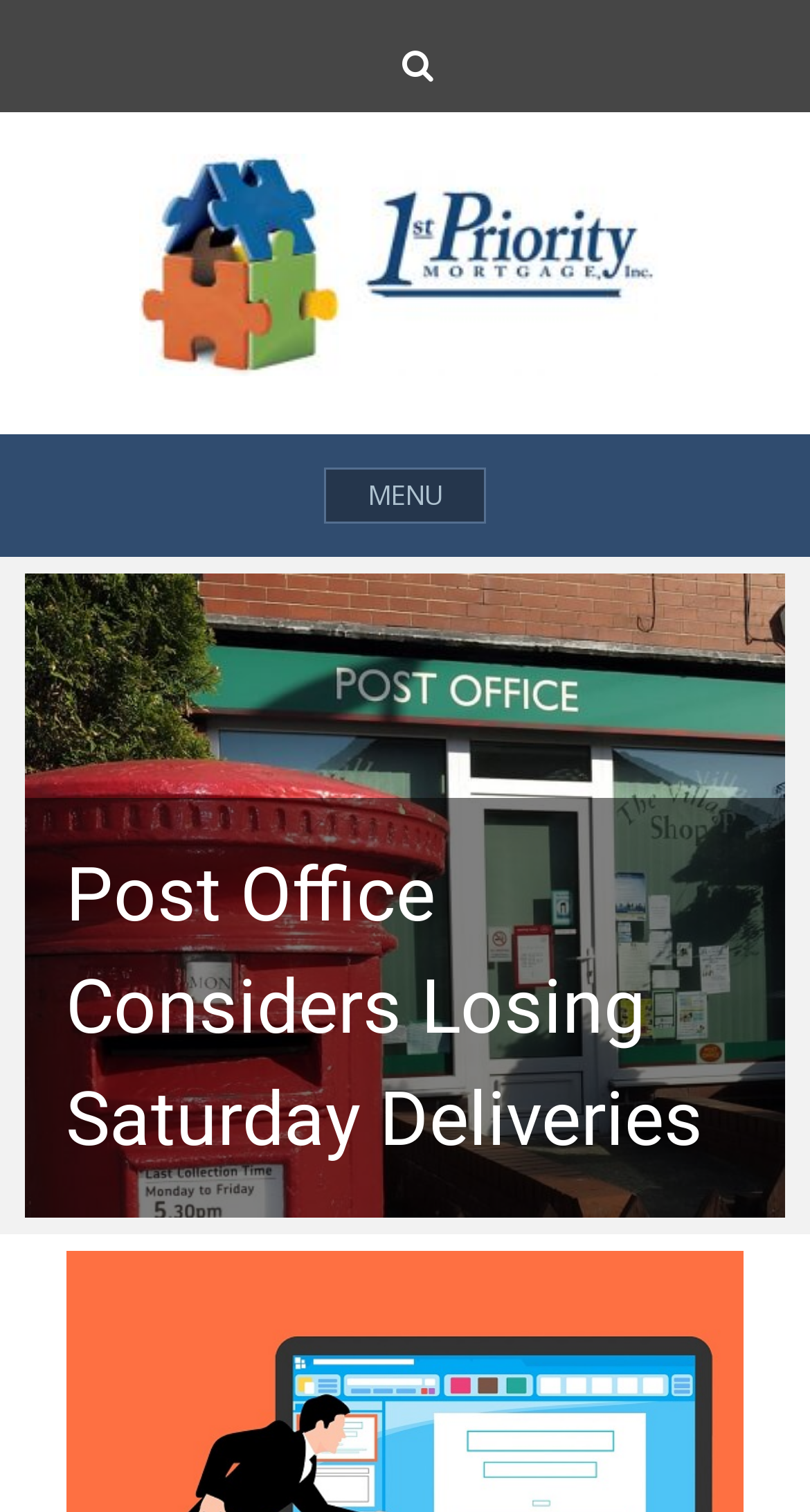What is the function of the MENU button?
From the screenshot, supply a one-word or short-phrase answer.

To open the menu